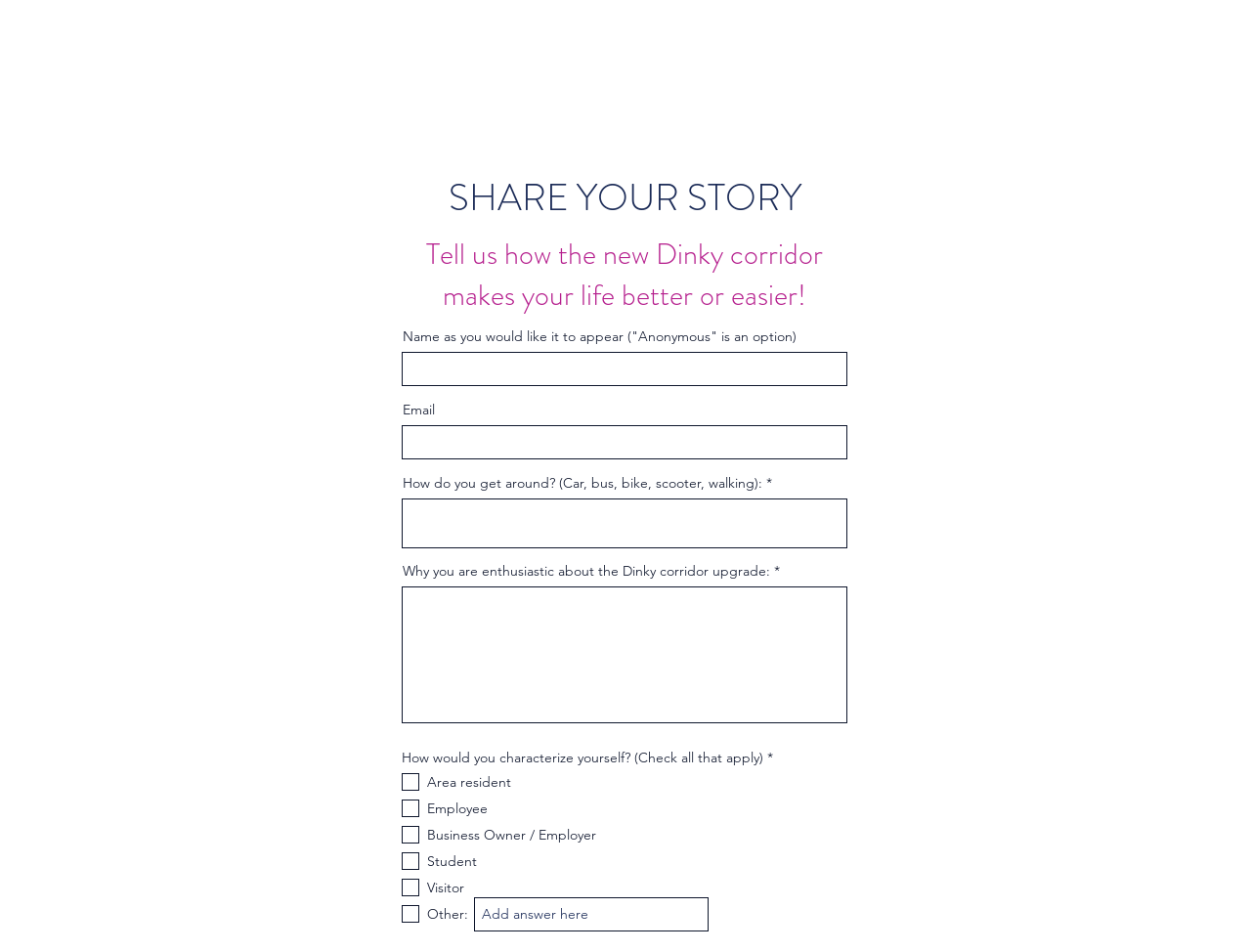Please examine the image and answer the question with a detailed explanation:
Is email address required to submit the form?

The email field is not marked as required, indicating that users can submit the form without providing their email address.